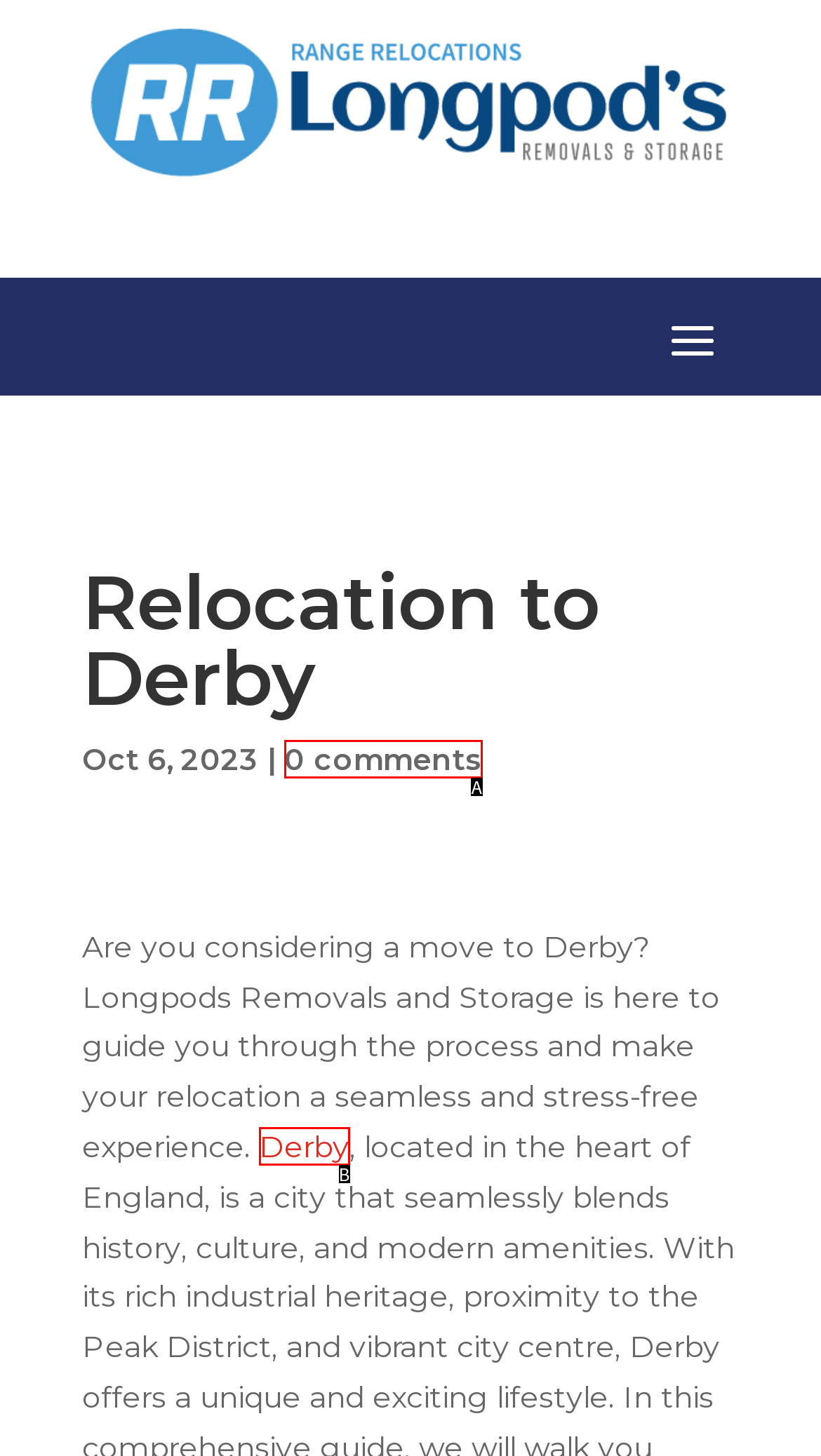Identify the letter of the UI element that fits the description: 0 comments
Respond with the letter of the option directly.

A